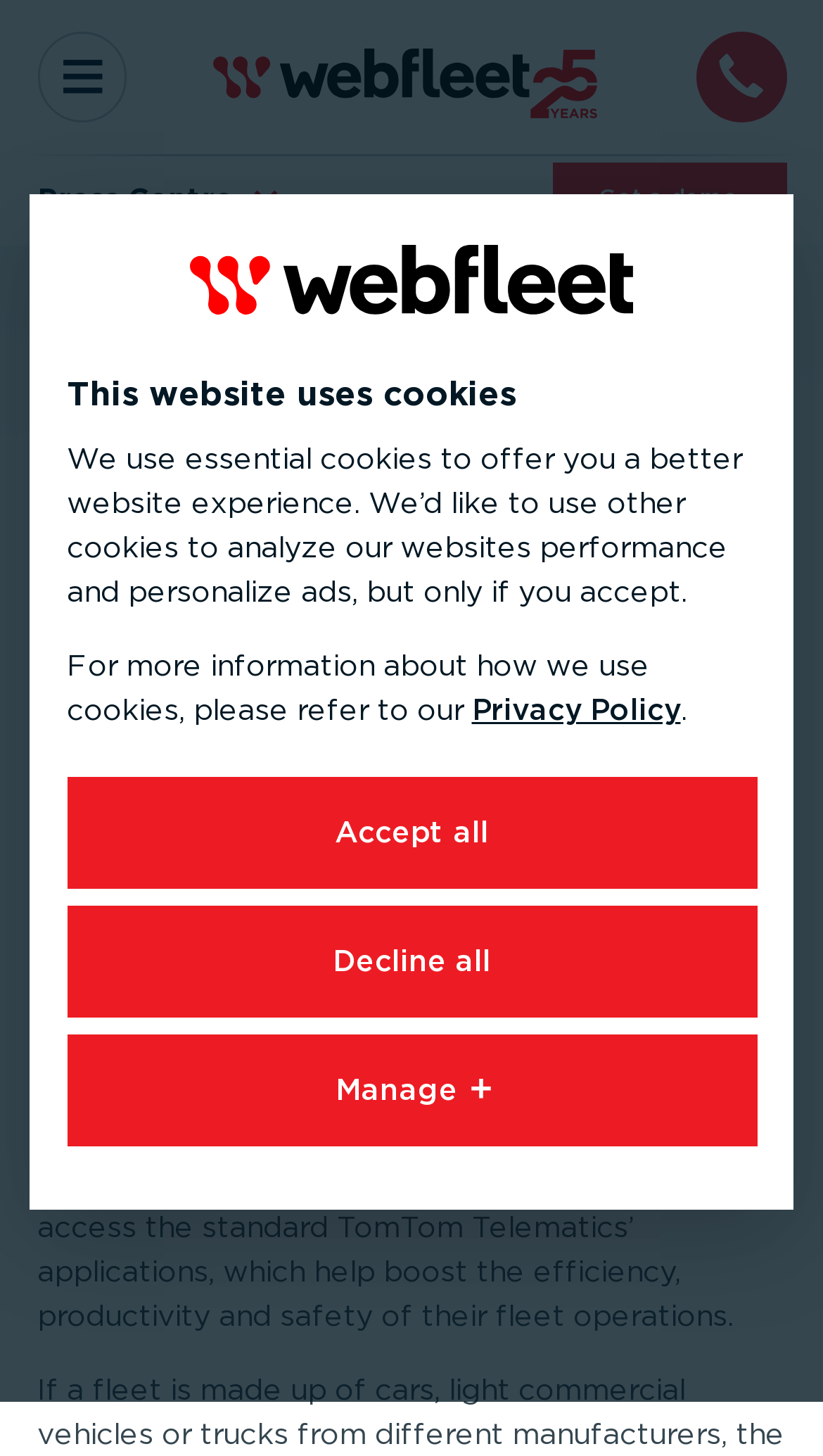What is the purpose of the OEM.connect programme?
Provide an in-depth and detailed answer to the question.

By reading the StaticText element with the content 'TomTom Telematics, recently acquired by Bridgestone, has launched the OEM.connect programme. The programme uses a multi-stage approach to enable vehicle manufacturers to connect with the TomTom Telematics Service Platform...', I understand that the OEM.connect programme is designed to enable vehicle manufacturers to connect with the TomTom Telematics Service Platform.